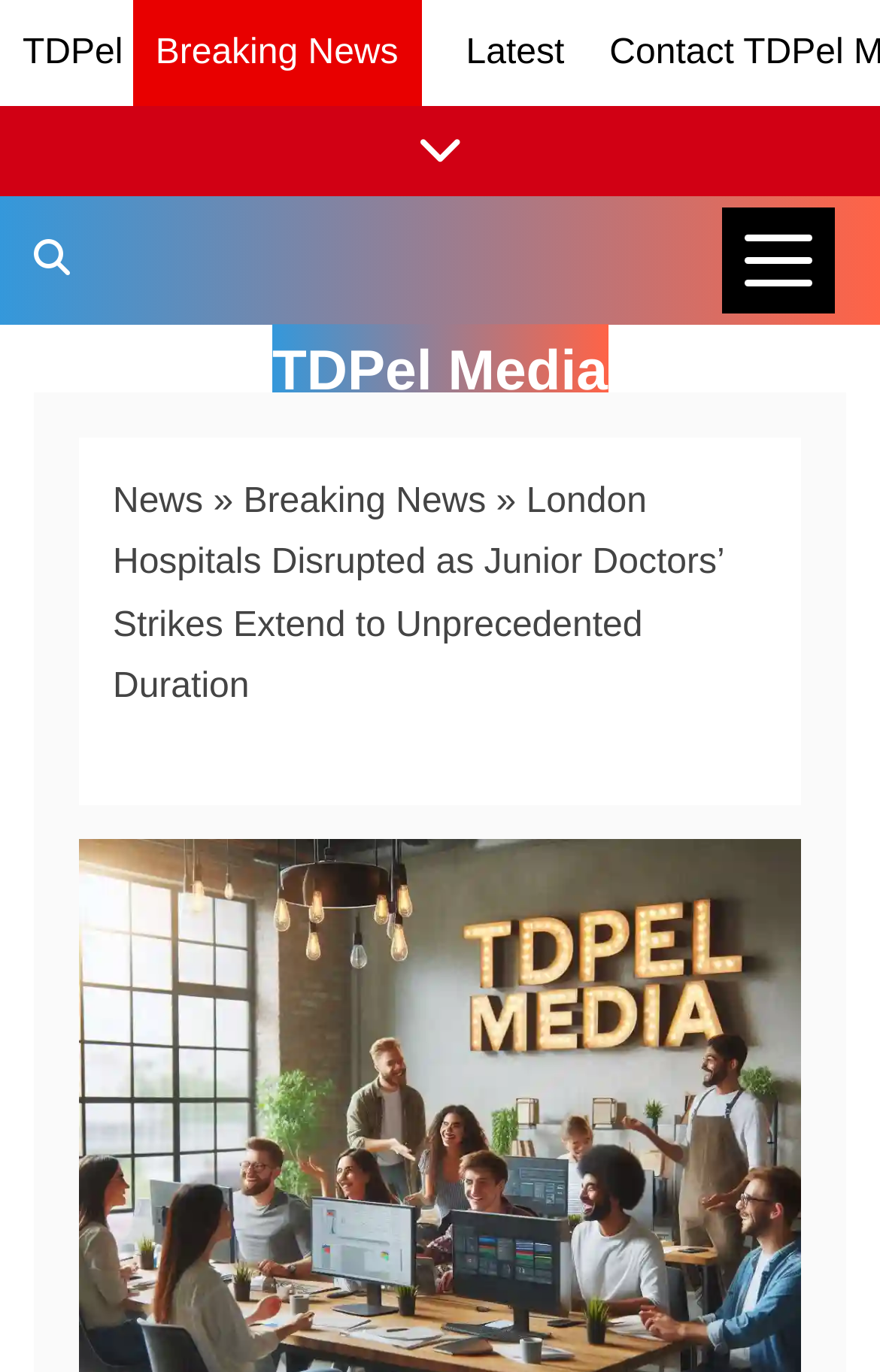Identify the bounding box coordinates for the UI element described by the following text: "News". Provide the coordinates as four float numbers between 0 and 1, in the format [left, top, right, bottom].

[0.128, 0.352, 0.231, 0.38]